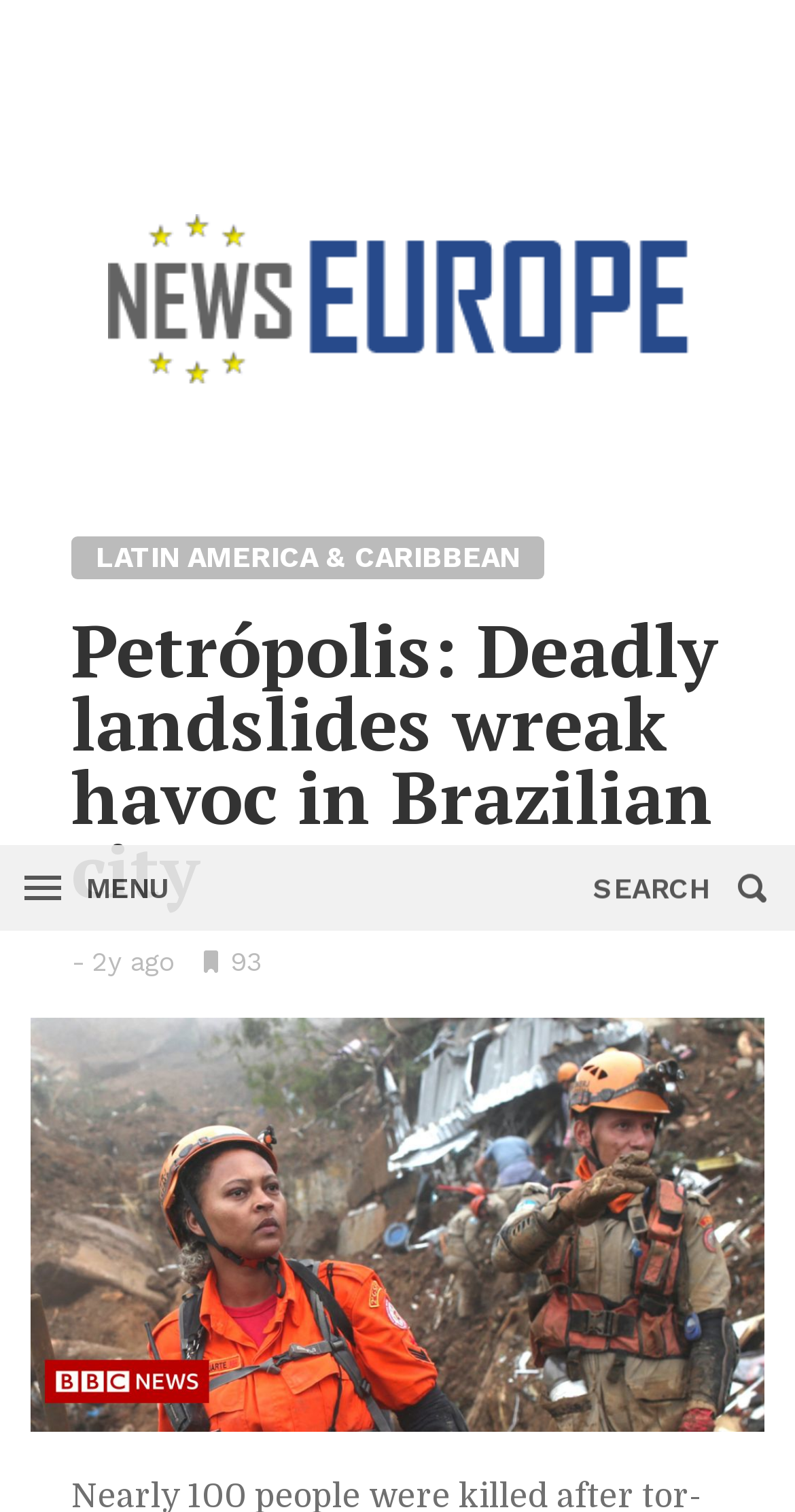Bounding box coordinates are specified in the format (top-left x, top-left y, bottom-right x, bottom-right y). All values are floating point numbers bounded between 0 and 1. Please provide the bounding box coordinate of the region this sentence describes: parent_node: LATIN AMERICA & CARIBBEAN

[0.09, 0.093, 0.685, 0.121]